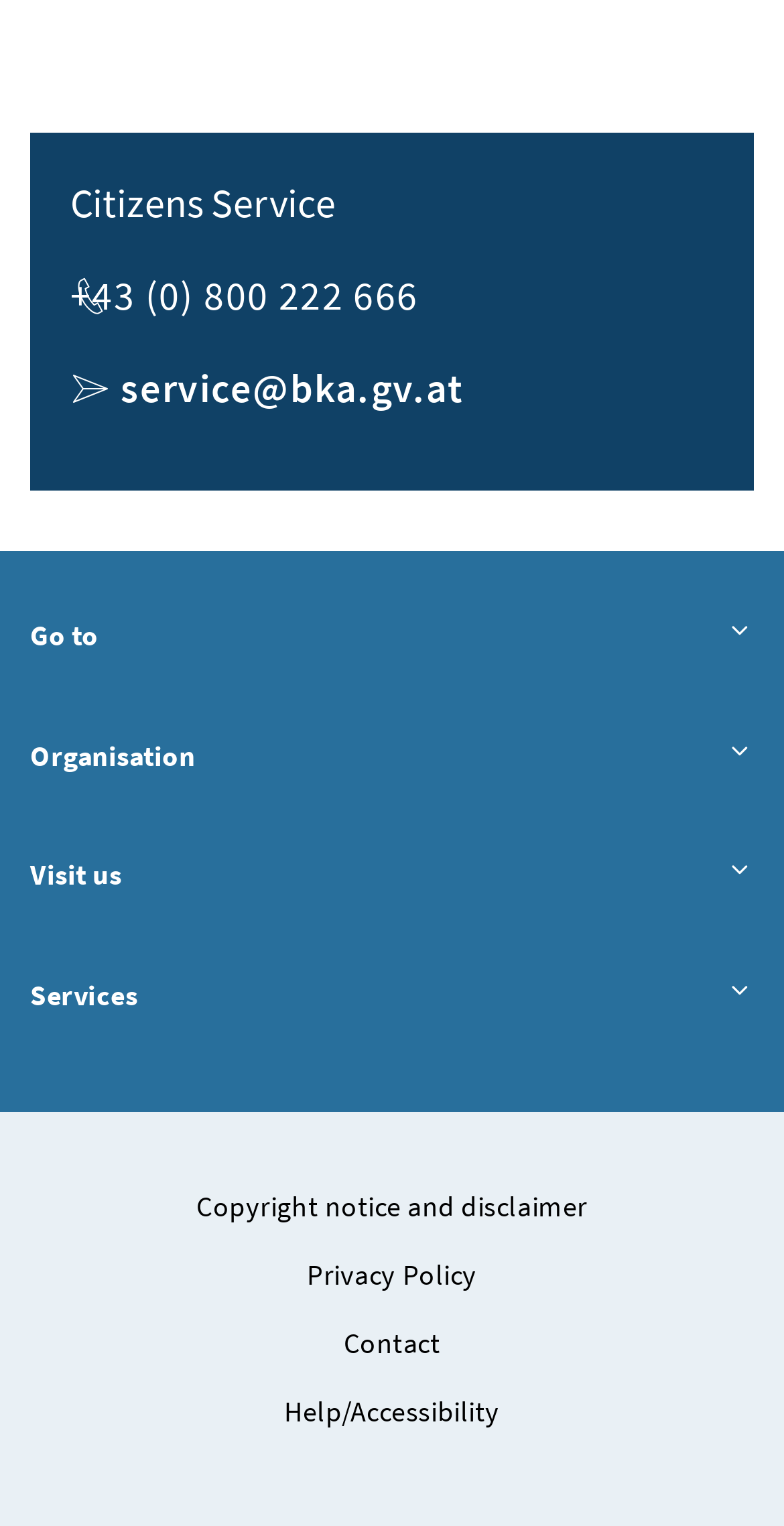Please provide a comprehensive answer to the question based on the screenshot: How many buttons are there in the 'Go to' section?

I found the button by looking at the heading element with the text 'Go to' and its child button element with the same text. There is only one button in this section.